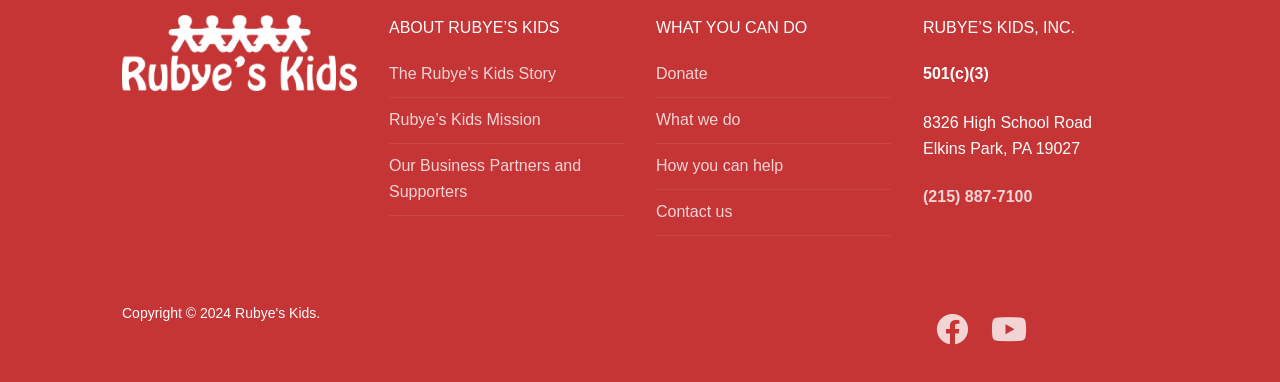Locate the bounding box coordinates of the area you need to click to fulfill this instruction: 'Call Rubye's Kids'. The coordinates must be in the form of four float numbers ranging from 0 to 1: [left, top, right, bottom].

[0.721, 0.493, 0.81, 0.537]